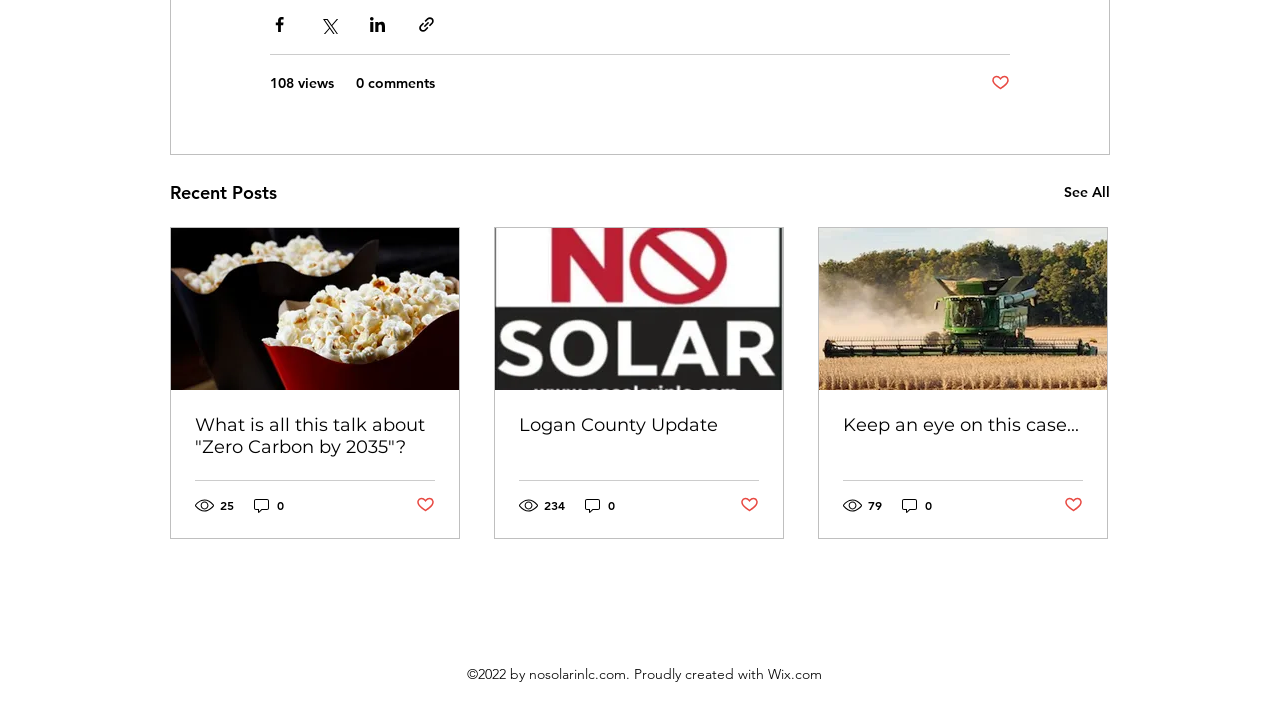Provide the bounding box coordinates of the HTML element described by the text: "1093".

None